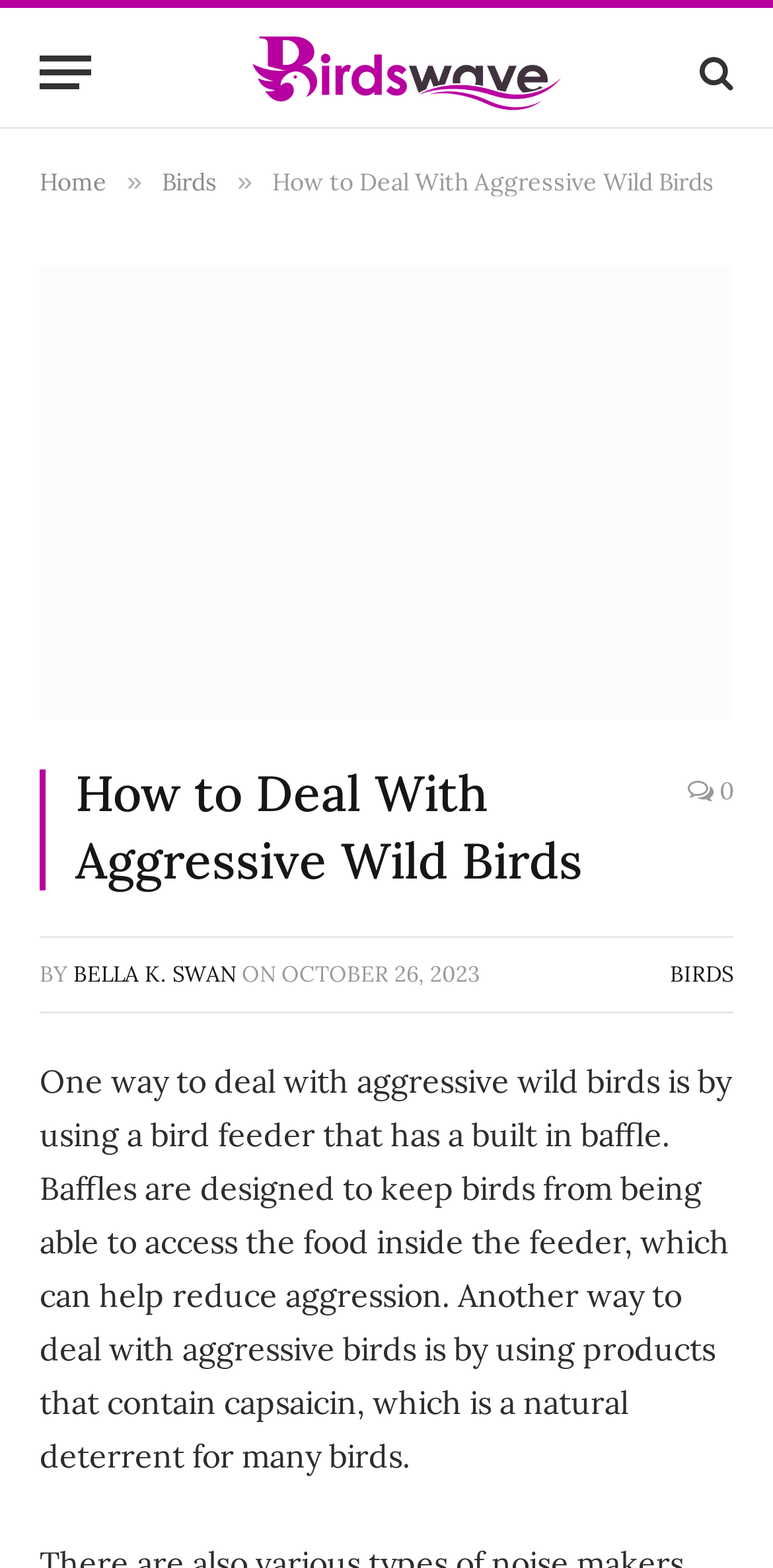Please locate the bounding box coordinates of the element that needs to be clicked to achieve the following instruction: "Go to the 'Home' page". The coordinates should be four float numbers between 0 and 1, i.e., [left, top, right, bottom].

[0.051, 0.106, 0.138, 0.125]